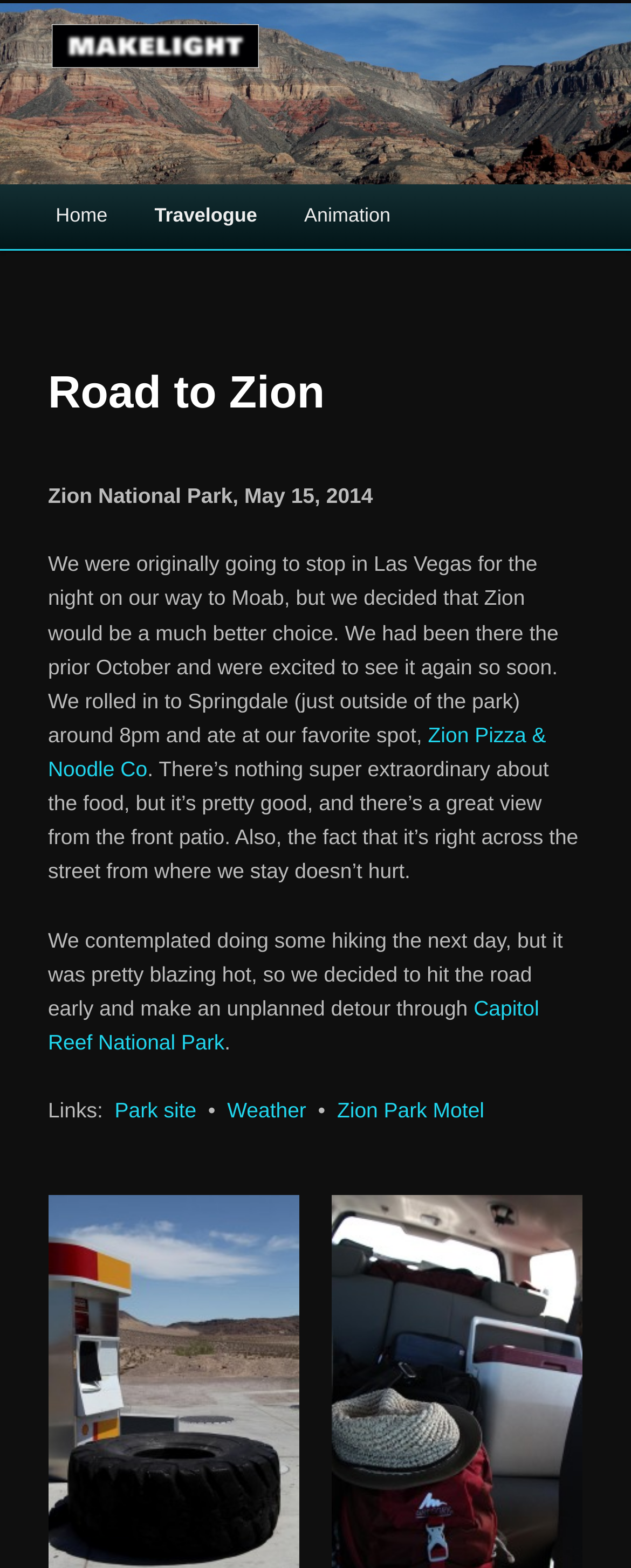Give a detailed account of the webpage's layout and content.

The webpage is about a travelogue, specifically a trip to Zion National Park. At the top left corner, there is a link to skip to the primary content. Next to it, there is a group element containing the Makelight logo and a heading with a link to Makelight. 

Below this group, there is a horizontal menu with links to Home, Travelogue, and Animation. The Animation link is followed by a header section with a heading that reads "Road to Zion". 

Underneath the header, there are three blocks of text. The first block describes the trip to Zion National Park, mentioning that the authors decided to stop there instead of Las Vegas. The second block talks about eating at Zion Pizza & Noodle Co, which has a great view from the front patio. The third block discusses the decision to hit the road early and make an unplanned detour through Capitol Reef National Park.

At the bottom of the page, there are links to related resources, including the park site, weather information, and Zion Park Motel.